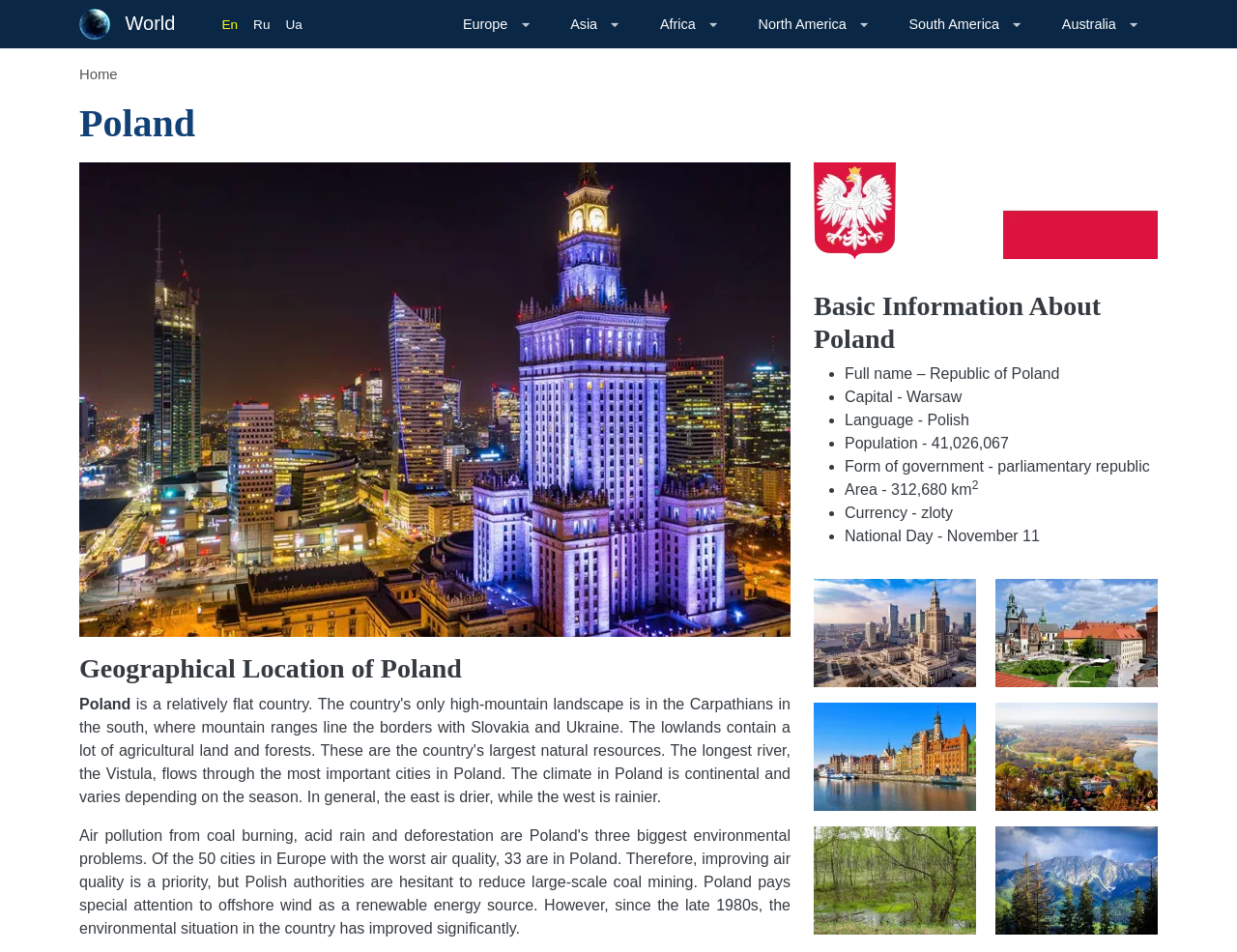Offer a meticulous description of the webpage's structure and content.

This webpage is about Poland, a republic in Europe. At the top, there is a banner with a site header, containing several links, including "Home World", language options, and a dropdown menu for different regions of the world. Below the banner, there is a navigation section with a breadcrumb trail and a heading that reads "Poland".

On the left side of the page, there is a large image of Poland, Warsaw, and above it, a heading that reads "Geographical Location of Poland". On the right side, there is an image of the Flag of Poland and the Coat of Arms of Poland.

Below these images, there is a section with basic information about Poland, including its full name, capital, language, population, form of government, area, currency, and national day. This information is presented in a list format with bullet points.

Further down the page, there are several links to Poland, each with an accompanying image. These links are arranged in a grid-like pattern, with two columns and multiple rows. The images are all different, but they all appear to be related to Poland.